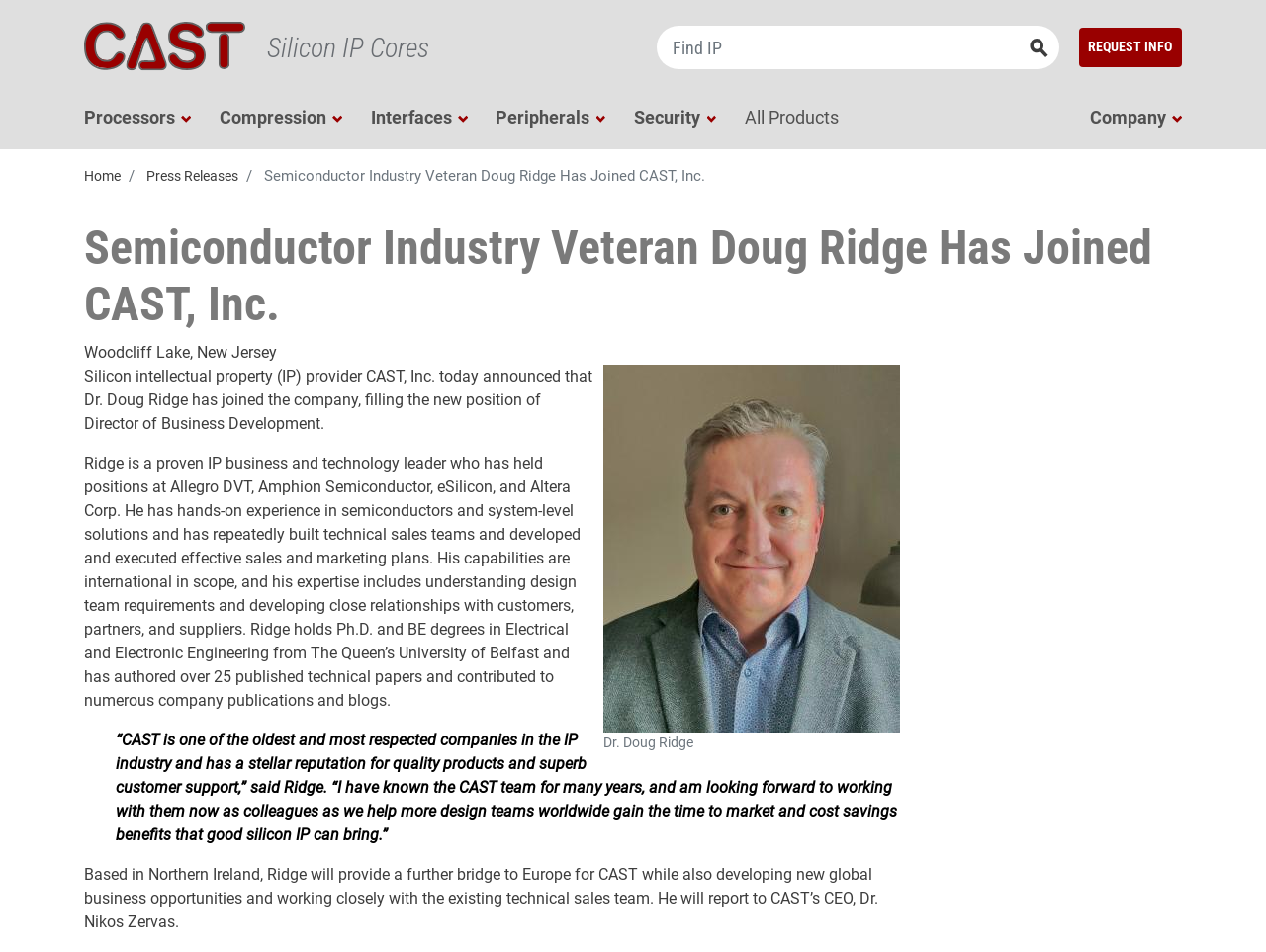What is the company Dr. Doug Ridge has joined?
Provide an in-depth answer to the question, covering all aspects.

Based on the webpage content, Dr. Doug Ridge has joined CAST, Inc. as the Director of Business Development. This information is provided in the first paragraph of the webpage.